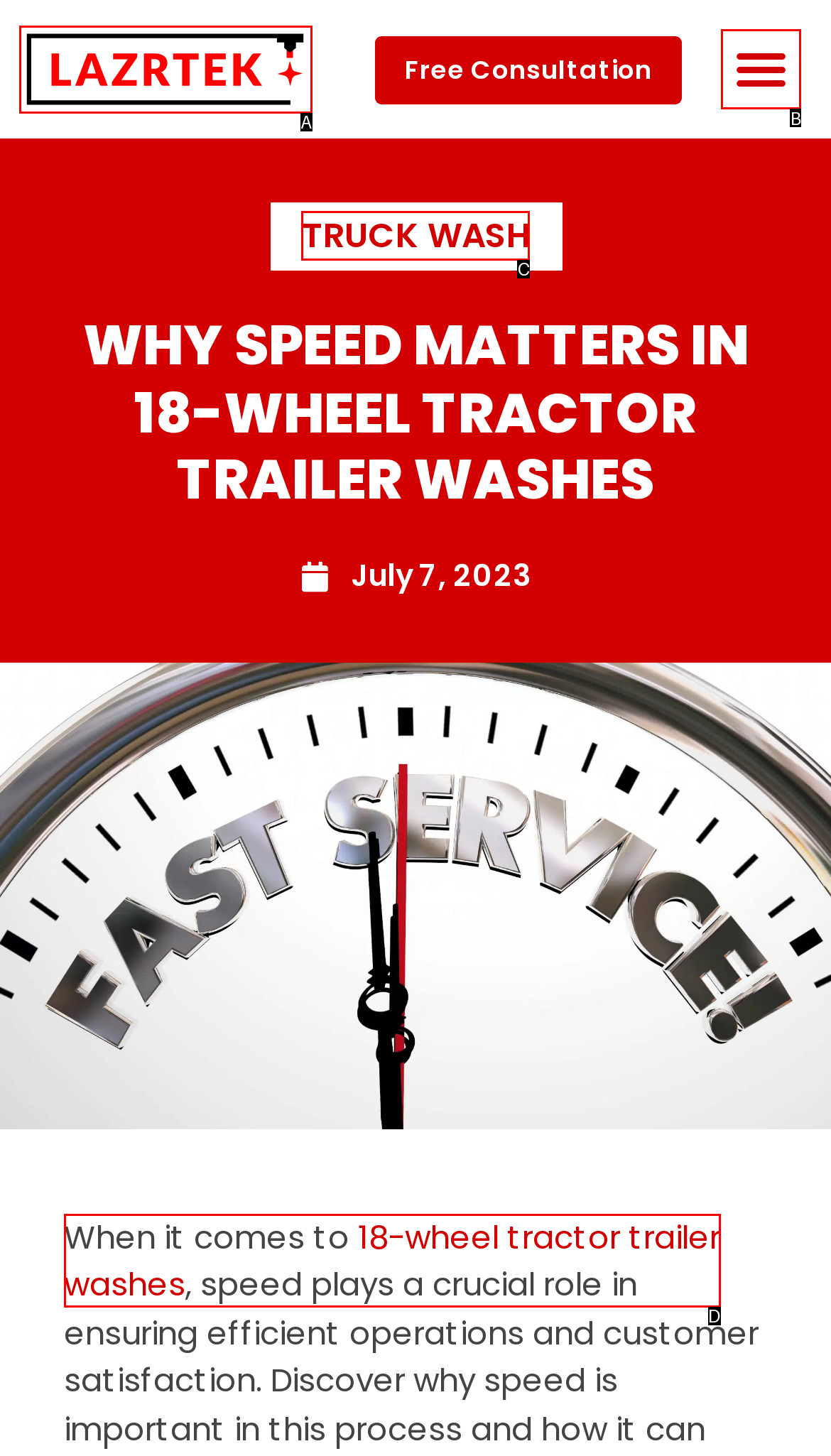Identify the option that corresponds to: 18-wheel tractor trailer washes
Respond with the corresponding letter from the choices provided.

D